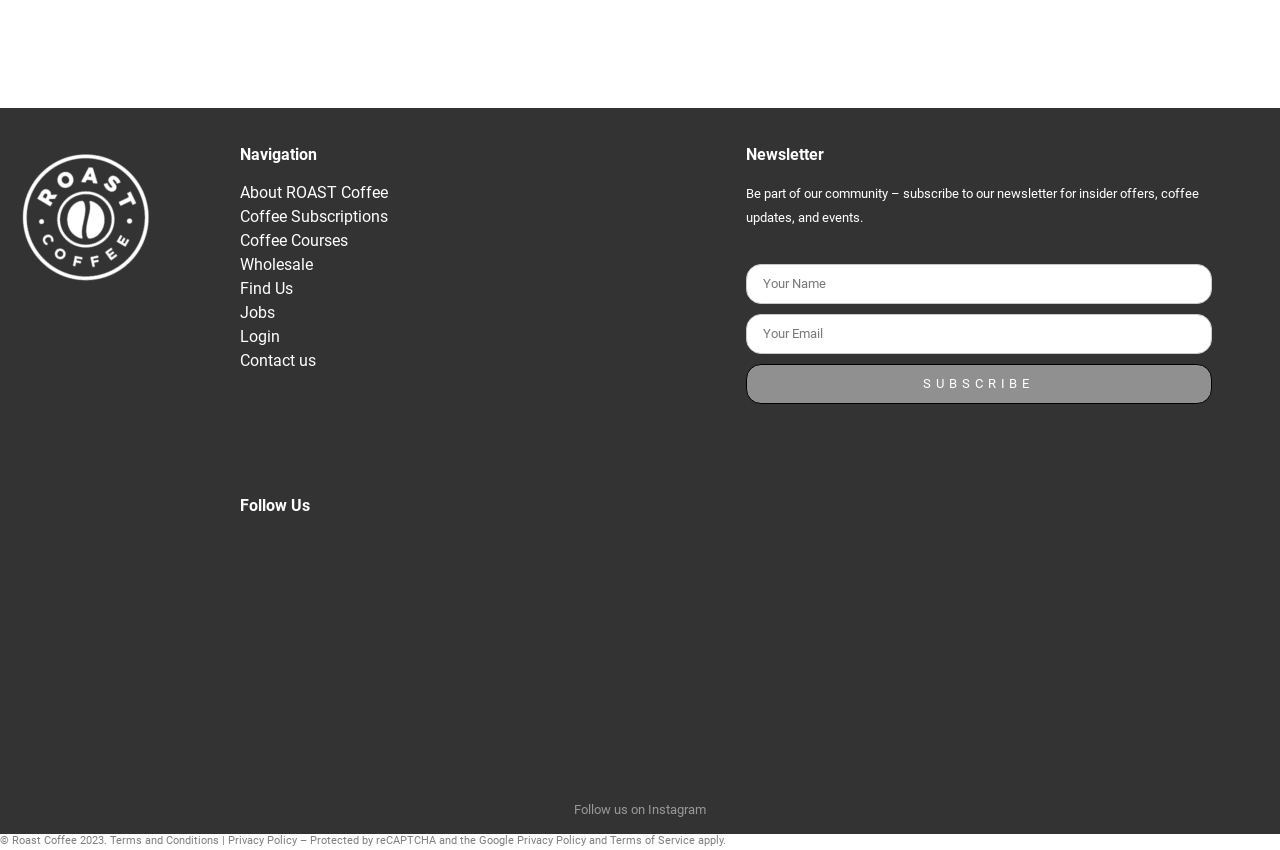What is the name of the new espresso blend?
Refer to the screenshot and deliver a thorough answer to the question presented.

The new espresso blend is called DUO39, which is a combination of 2/3 Brazil and 1/3 Ethiopia coffee beans, as described in the section 'WE HAVE NEW ESPRESSO BEANS'.